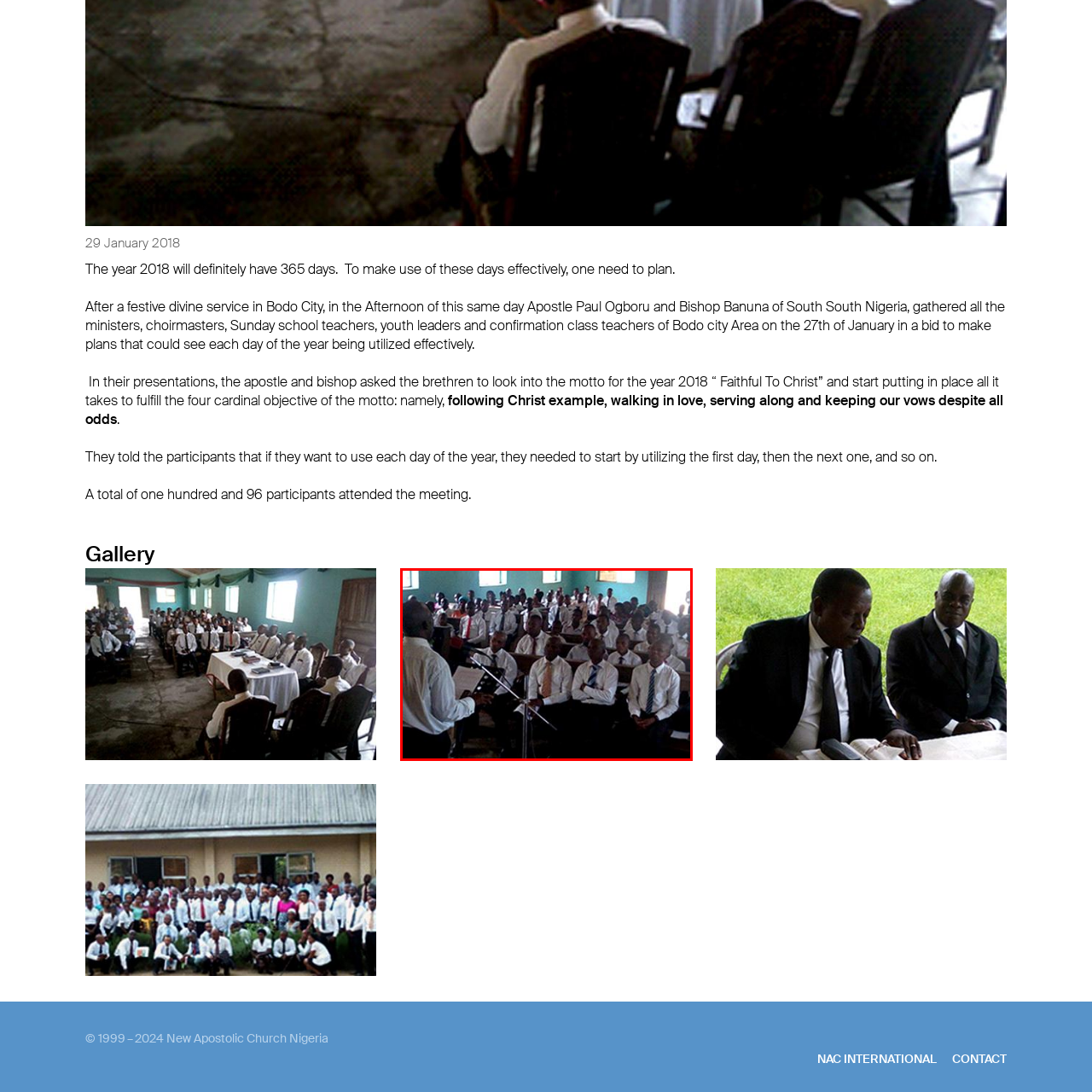Examine the image highlighted by the red boundary, What is the dominant color of the shirts worn by the attendees? Provide your answer in a single word or phrase.

White